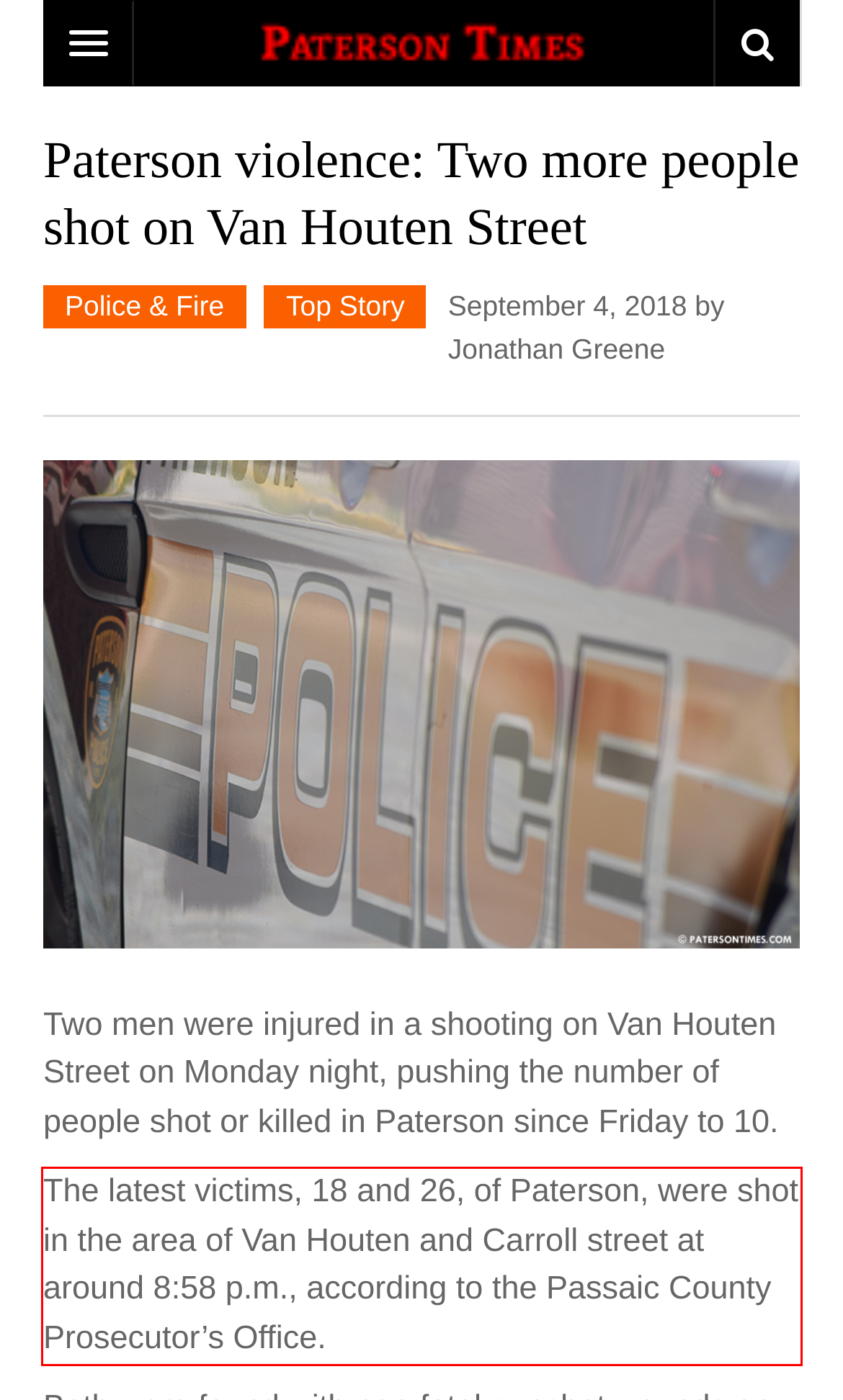You are provided with a screenshot of a webpage containing a red bounding box. Please extract the text enclosed by this red bounding box.

The latest victims, 18 and 26, of Paterson, were shot in the area of Van Houten and Carroll street at around 8:58 p.m., according to the Passaic County Prosecutor’s Office.